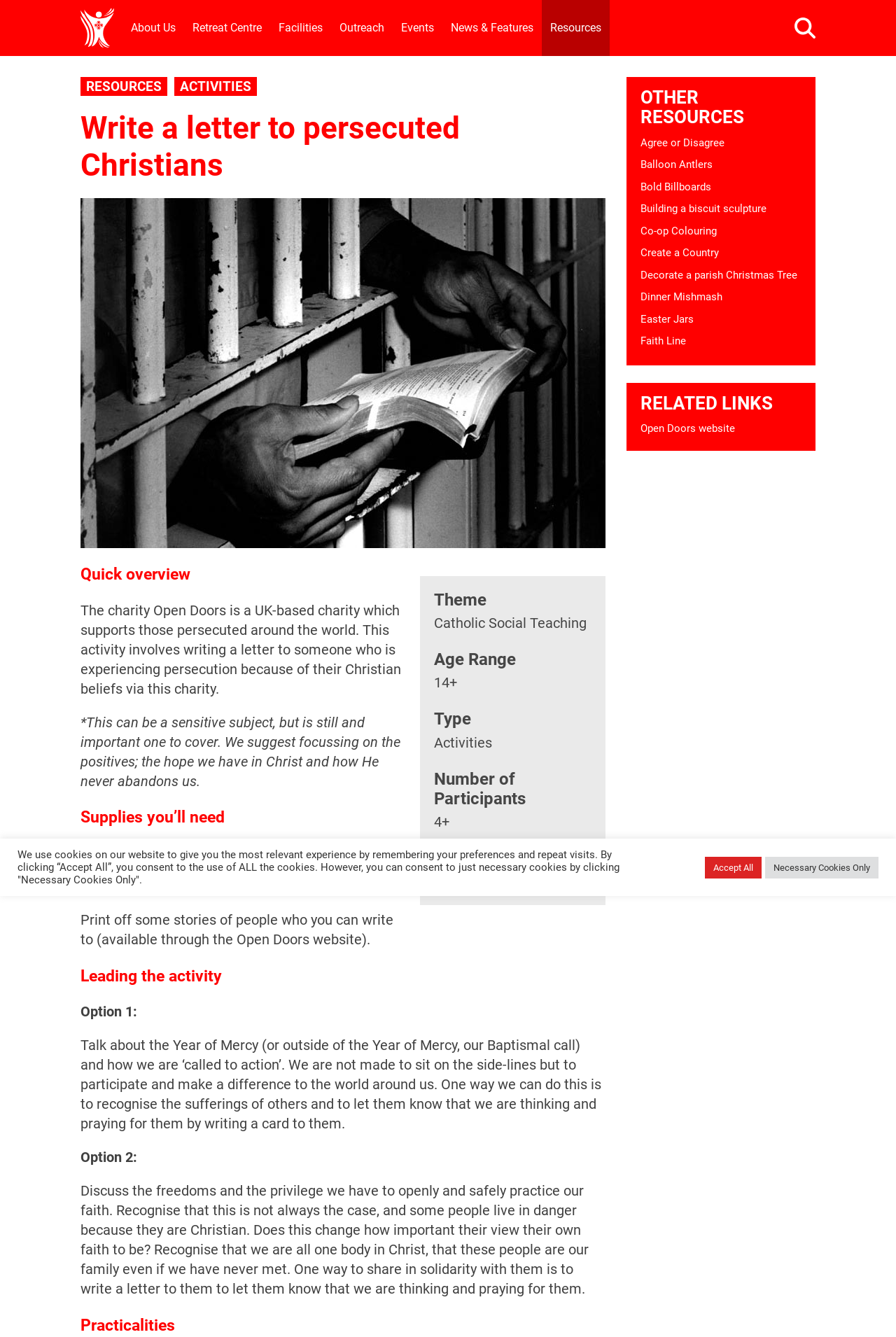Provide a comprehensive description of the webpage.

The webpage is about writing a letter to persecuted Christians, specifically through the charity Open Doors. At the top, there is a heading "Diocese of Westminster Youth Ministry" with a link and an image. Below it, there are several links to different sections of the website, including "About Us", "Retreat Centre", "Facilities", and more.

On the left side, there is a header section with links to "RESOURCES" and "ACTIVITIES". Below it, there is a heading "Write a letter to persecuted Christians" with a link and an image. This section provides information about the activity, including a quick overview, supplies needed, and guidelines for leading the activity.

The quick overview section explains that the activity involves writing a letter to someone who is experiencing persecution because of their Christian beliefs through the charity Open Doors. It also provides some context and suggestions for approaching the topic.

The supplies needed section lists some pens and cards/paper, as well as simple letter writing guidelines from Open Doors. There is also a link to the Open Doors website to print off some stories of people who can be written to.

The leading the activity section provides two options for introducing the activity to the participants. Option 1 focuses on the Year of Mercy and our Baptismal call to action, while Option 2 discusses the freedoms and privileges we have to openly practice our faith and recognizes the sufferings of others.

Below this section, there is a heading "Practicalities" with some additional information.

On the right side, there is a complementary section with a heading "OTHER RESOURCES" that lists several links to other activities, such as "Agree or Disagree", "Balloon Antlers", and more. There is also a heading "RELATED LINKS" with a link to the Open Doors website.

At the bottom of the page, there is a cookie consent notice with two buttons to accept all cookies or only necessary cookies.